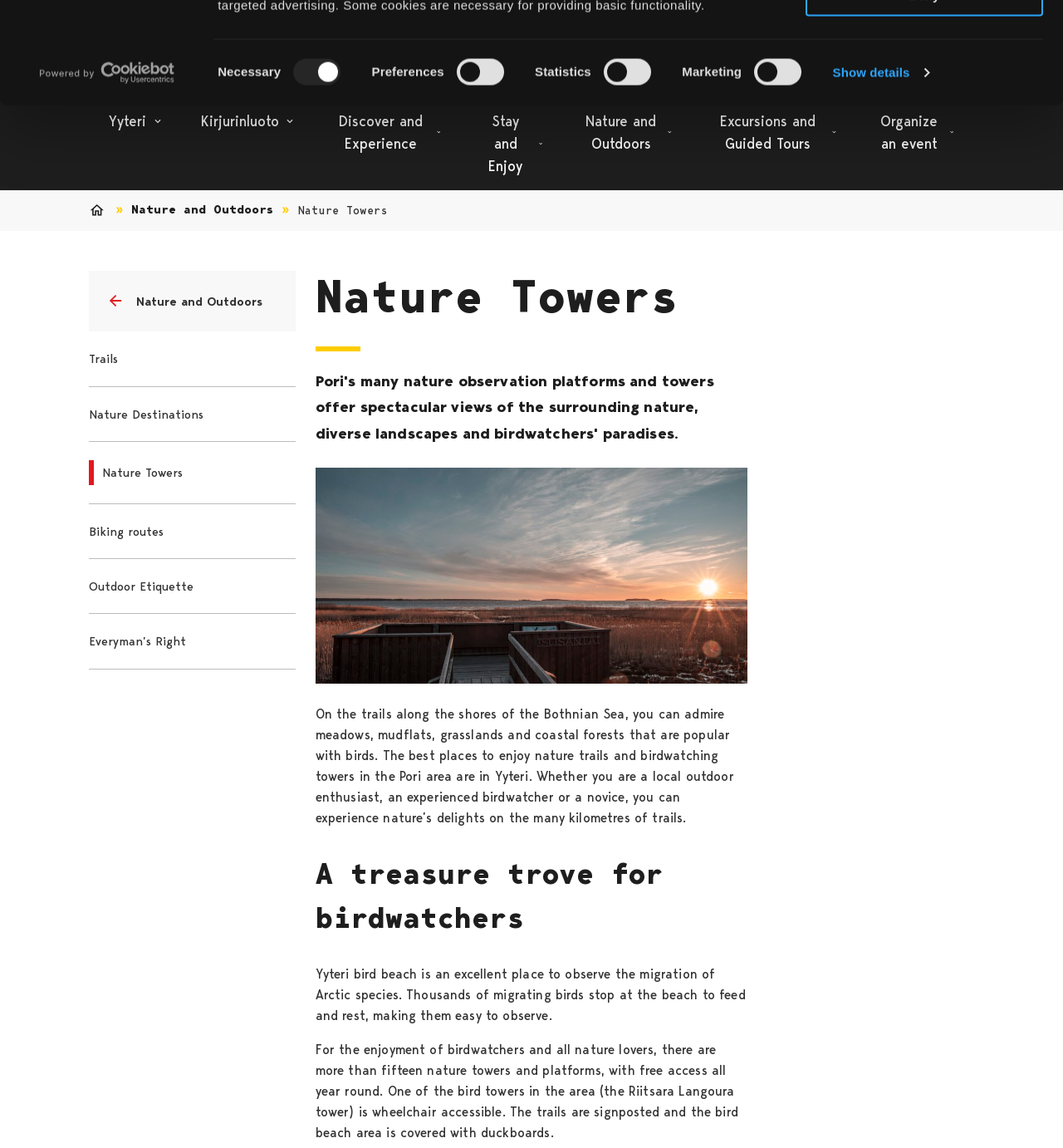Can you provide the bounding box coordinates for the element that should be clicked to implement the instruction: "Visit the Webshop"?

[0.692, 0.024, 0.781, 0.06]